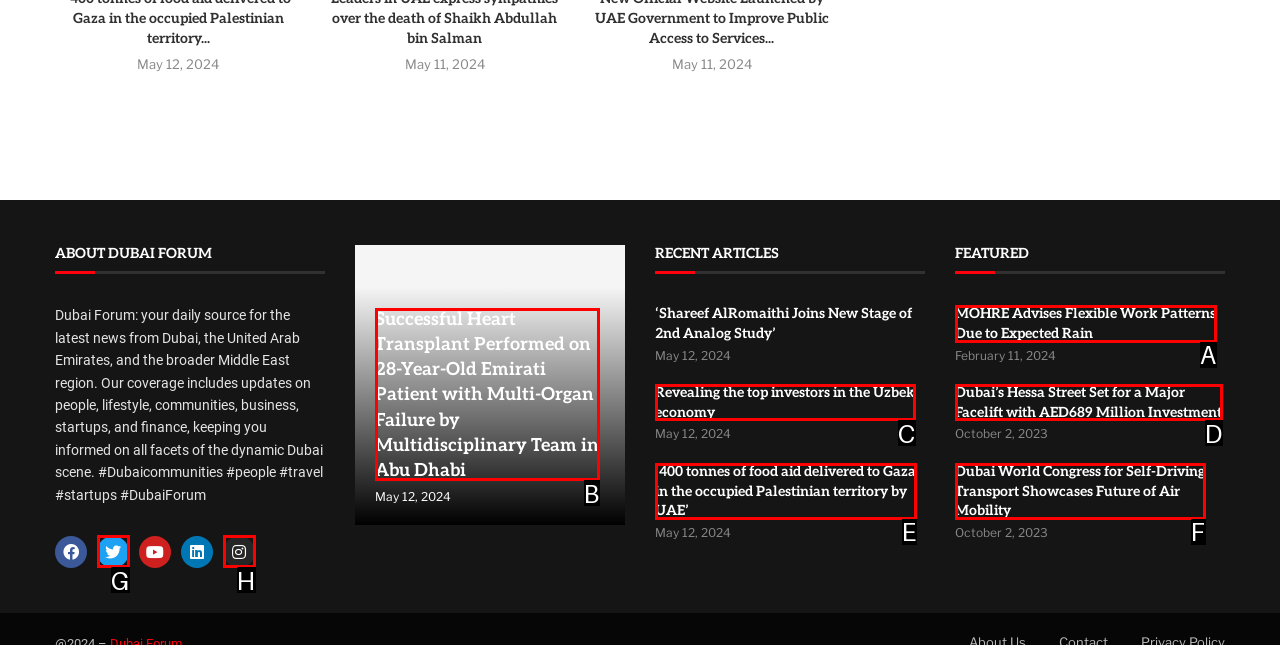Identify the UI element described as: Twitter
Answer with the option's letter directly.

G